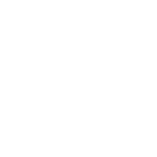What type of atmosphere does the Outskirtz Bar logo convey?
Respond to the question with a single word or phrase according to the image.

Vibrant and inviting